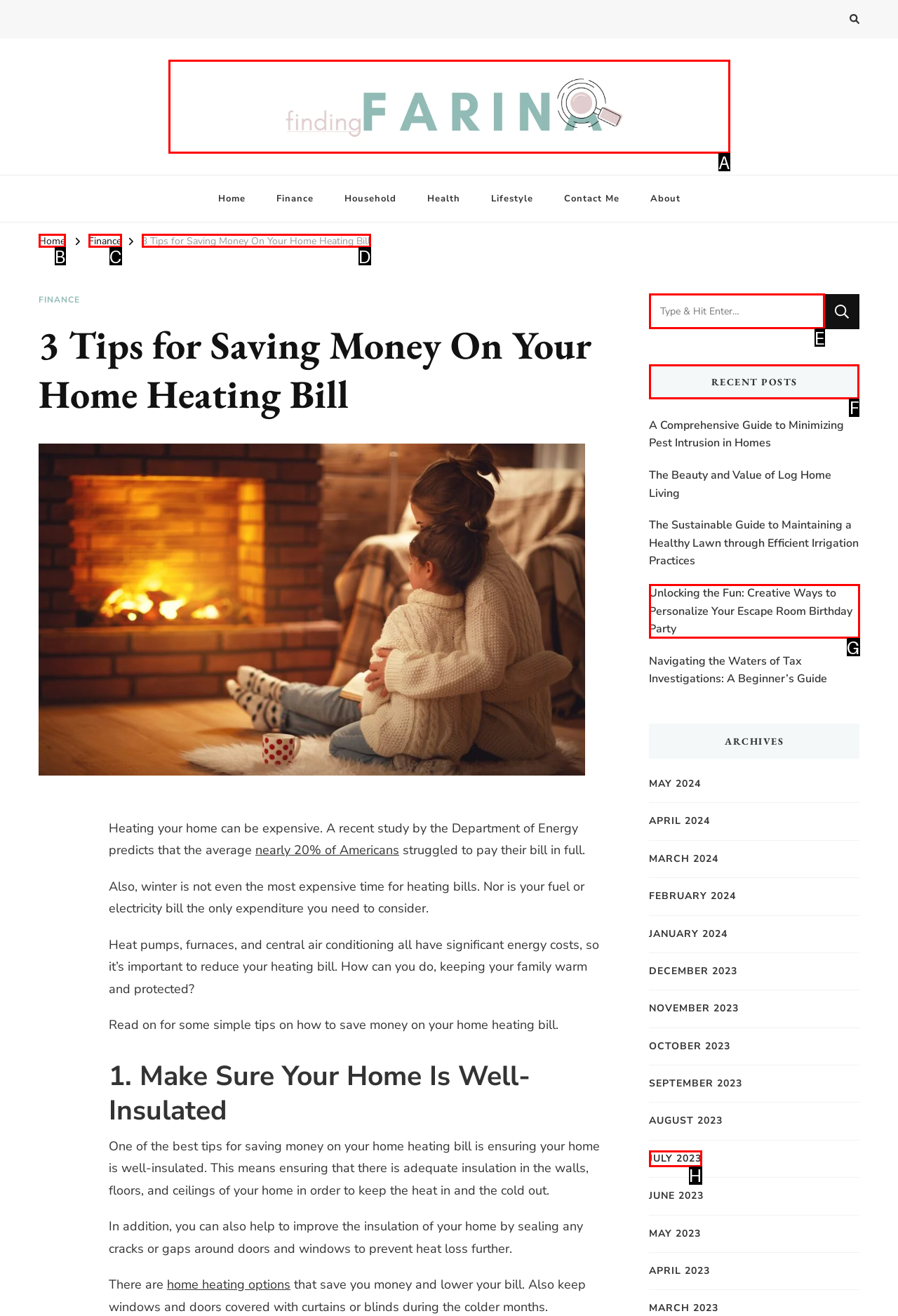Indicate which UI element needs to be clicked to fulfill the task: Check the 'RECENT POSTS' section
Answer with the letter of the chosen option from the available choices directly.

F